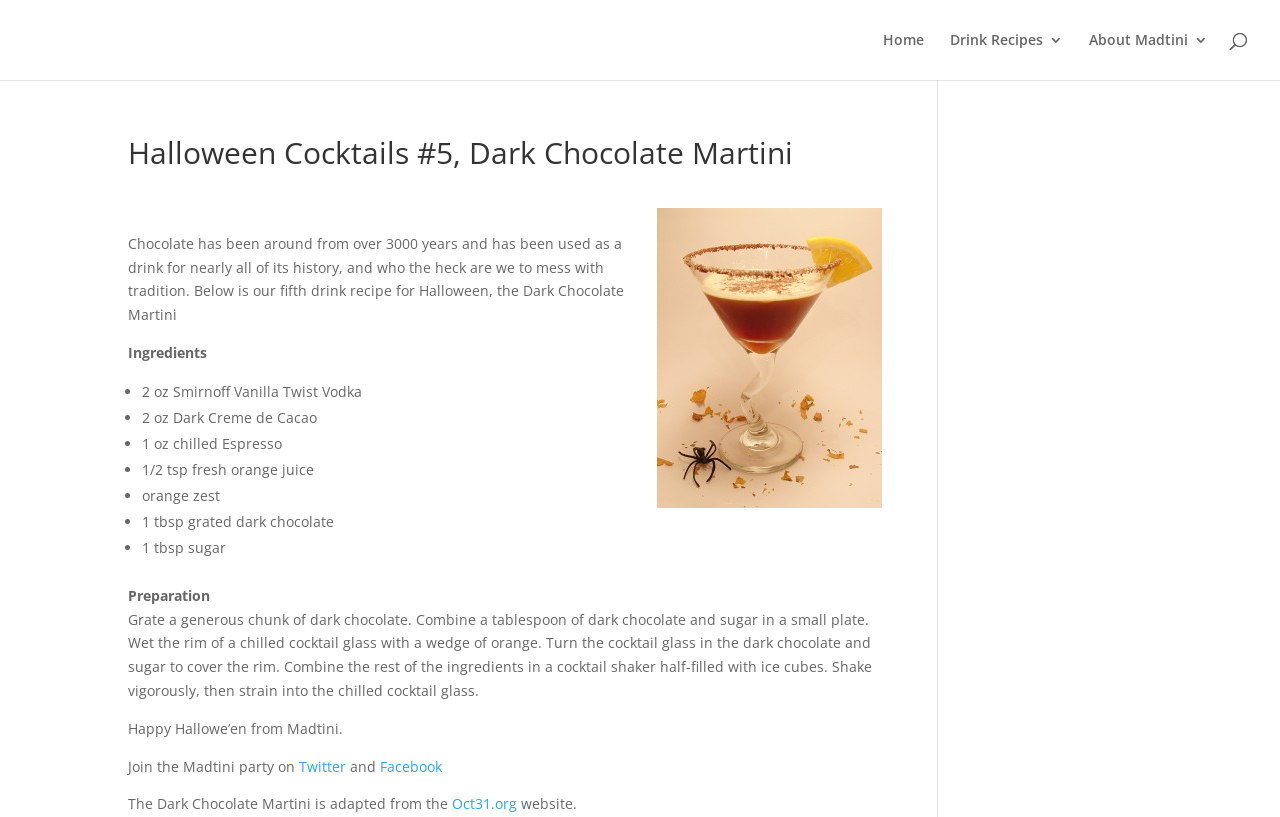Answer the question using only one word or a concise phrase: What is the purpose of the orange zest?

Garnish